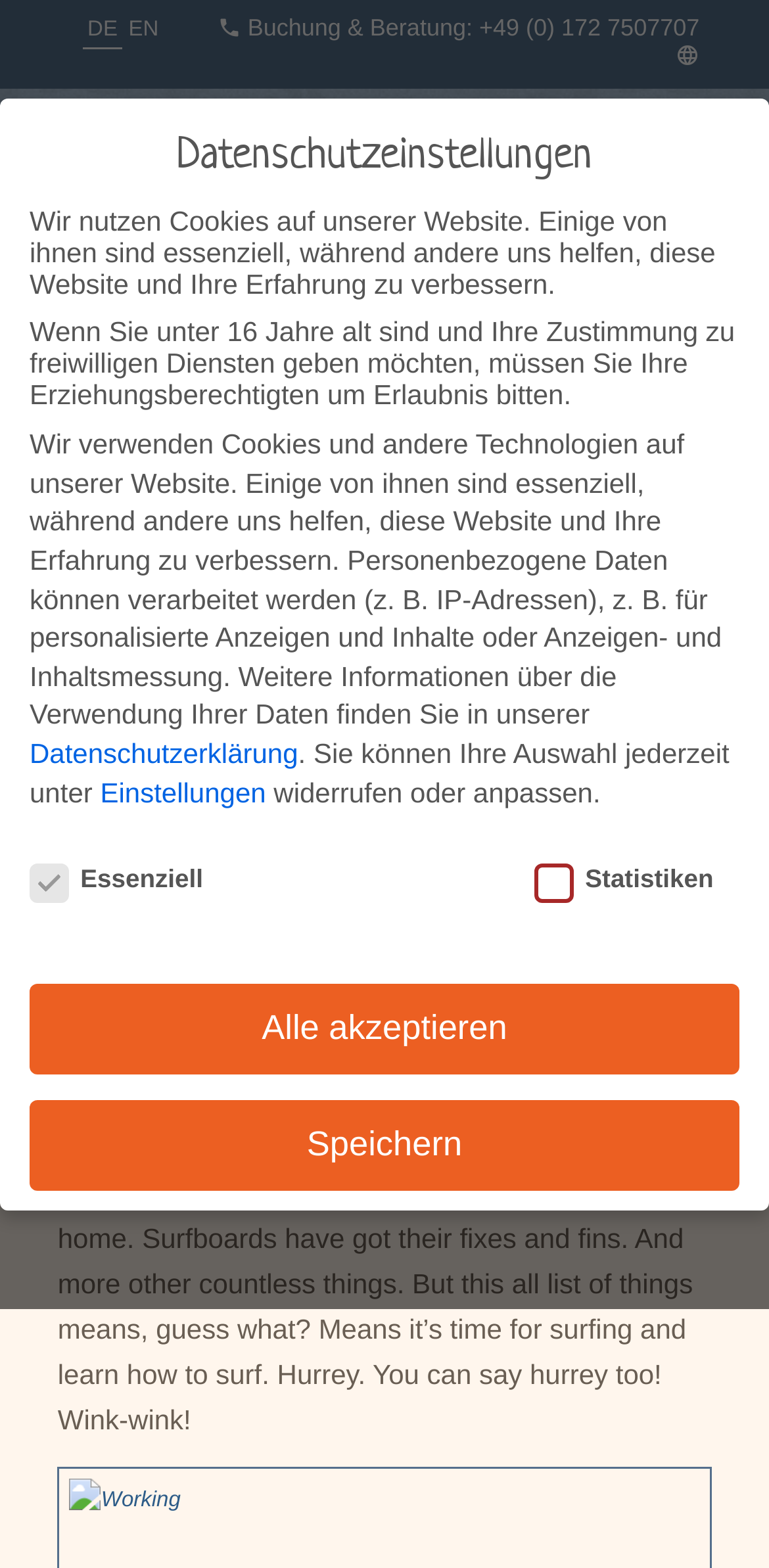Reply to the question with a single word or phrase:
What is the phone number for booking and consultation?

+49 (0) 172 7507707